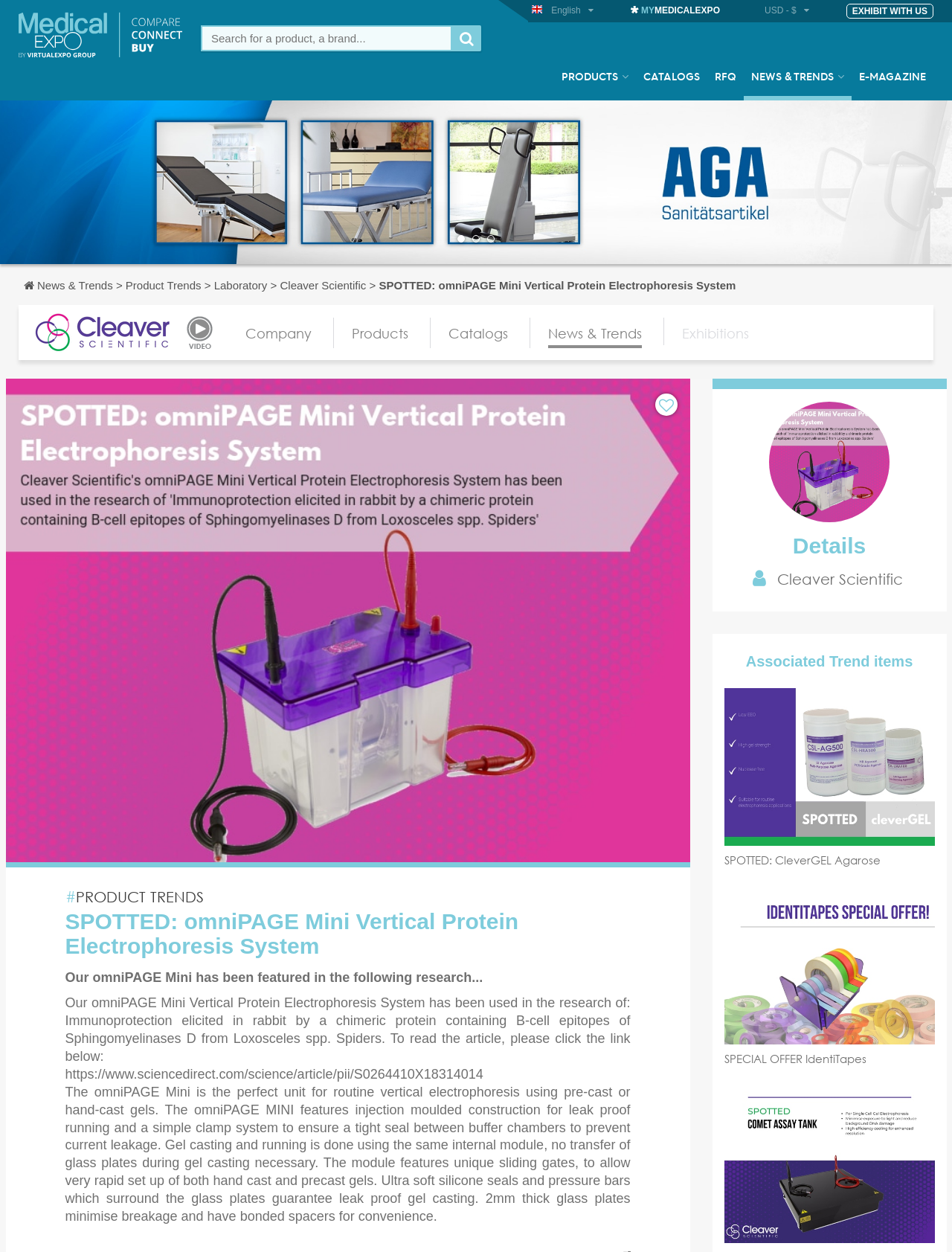Find the bounding box coordinates of the clickable element required to execute the following instruction: "Exhibit with us". Provide the coordinates as four float numbers between 0 and 1, i.e., [left, top, right, bottom].

[0.895, 0.005, 0.974, 0.013]